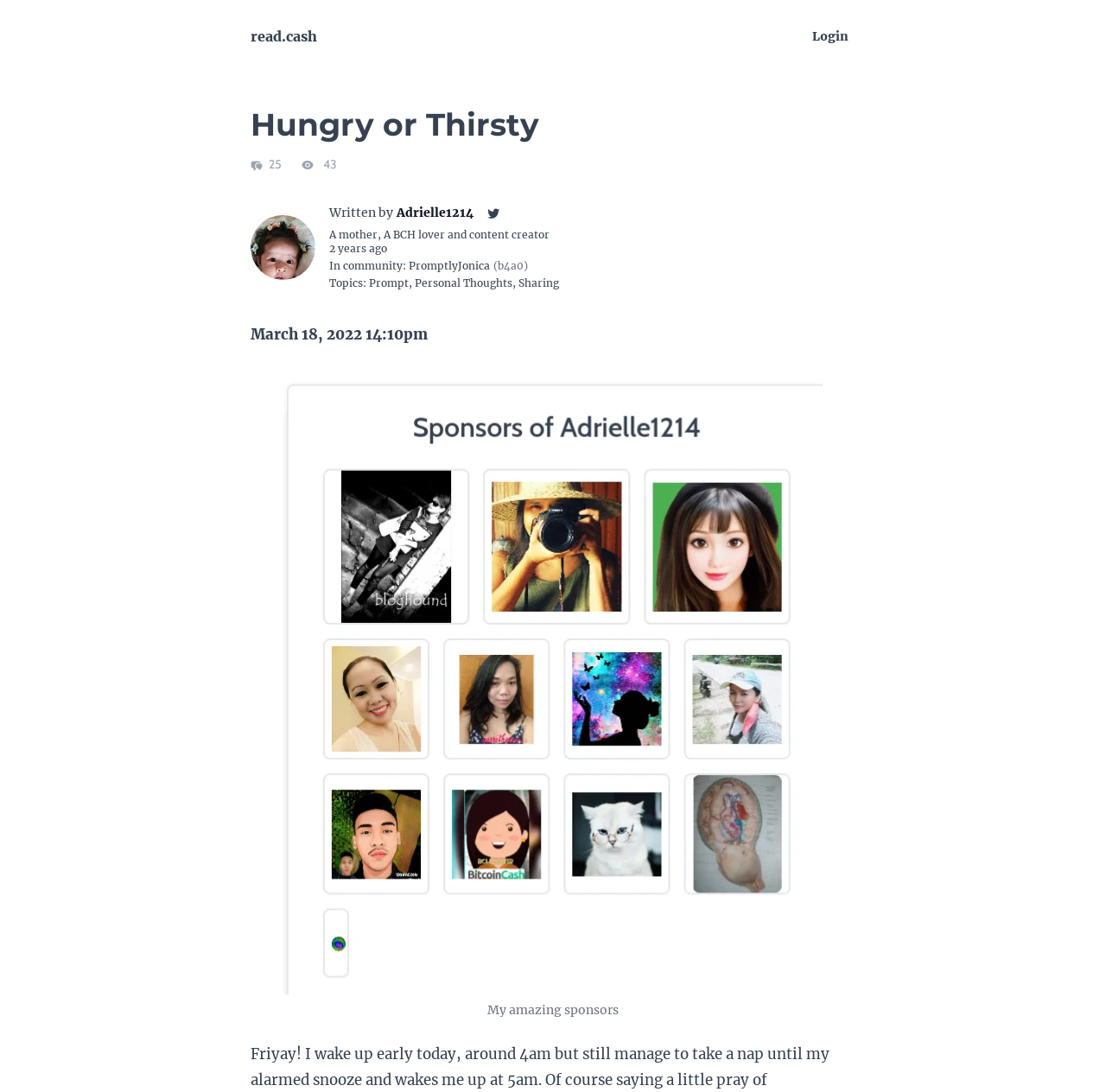Respond with a single word or phrase to the following question:
What is the topic of the article?

Prompt, Personal Thoughts, Sharing